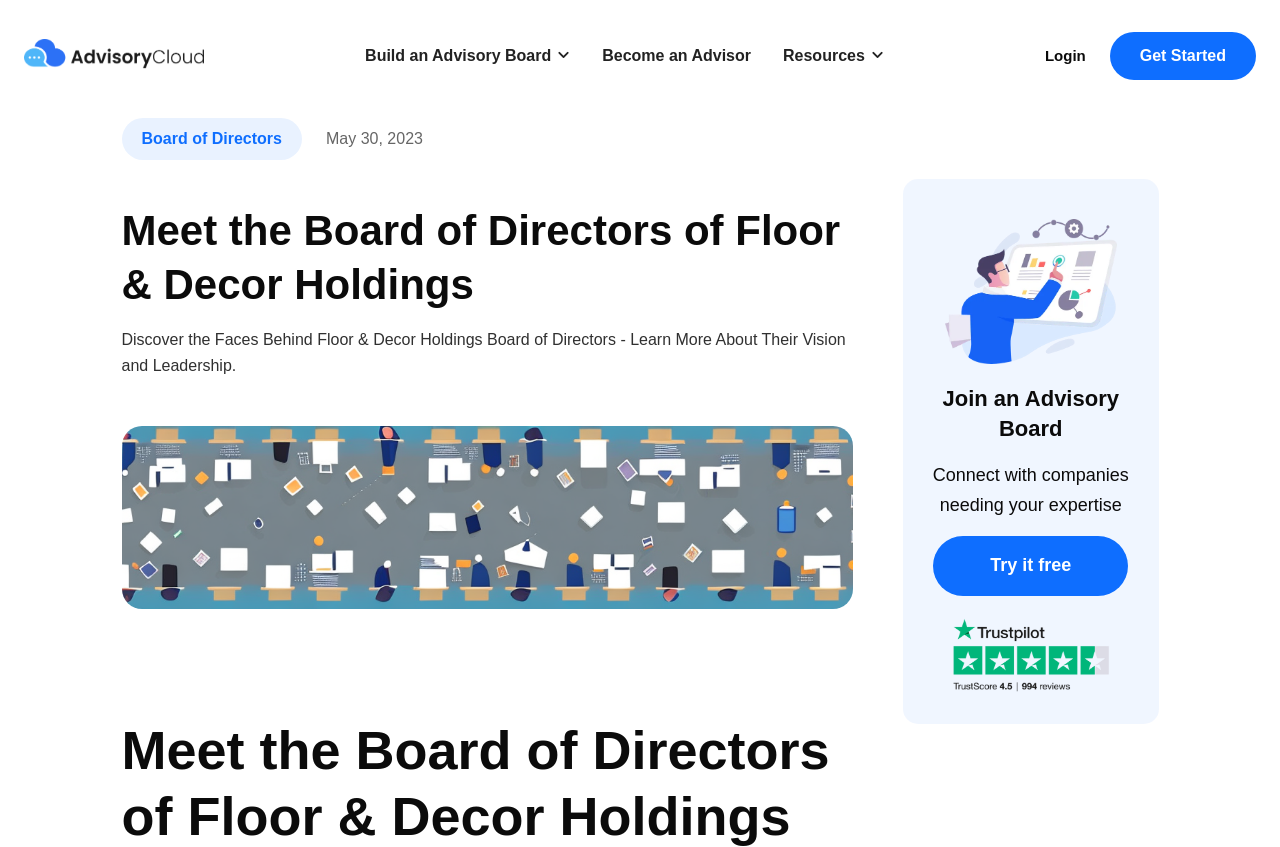What is the main topic of the webpage?
Provide a one-word or short-phrase answer based on the image.

Floor & Decor Holdings Board of Directors